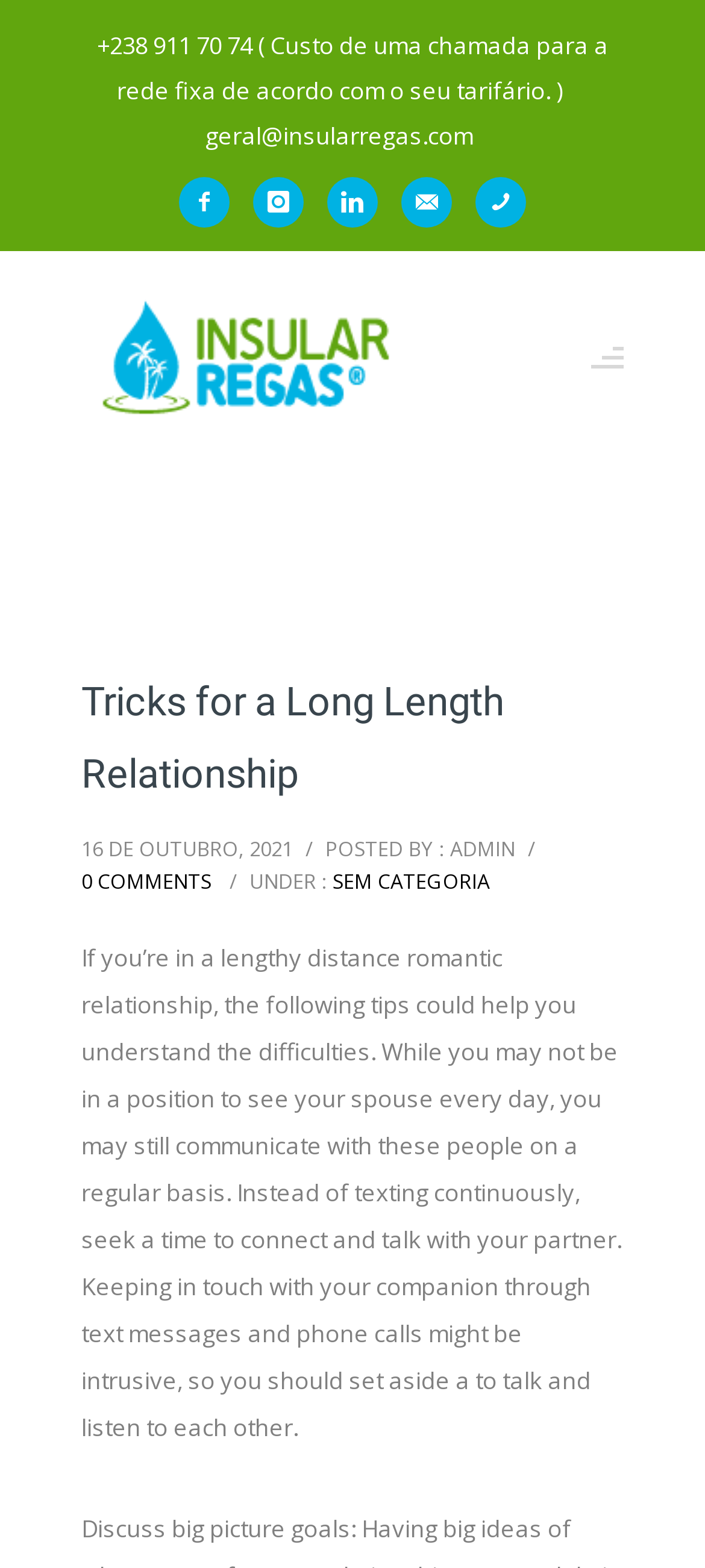Provide a short, one-word or phrase answer to the question below:
What is the category of the post?

SEM CATEGORIA